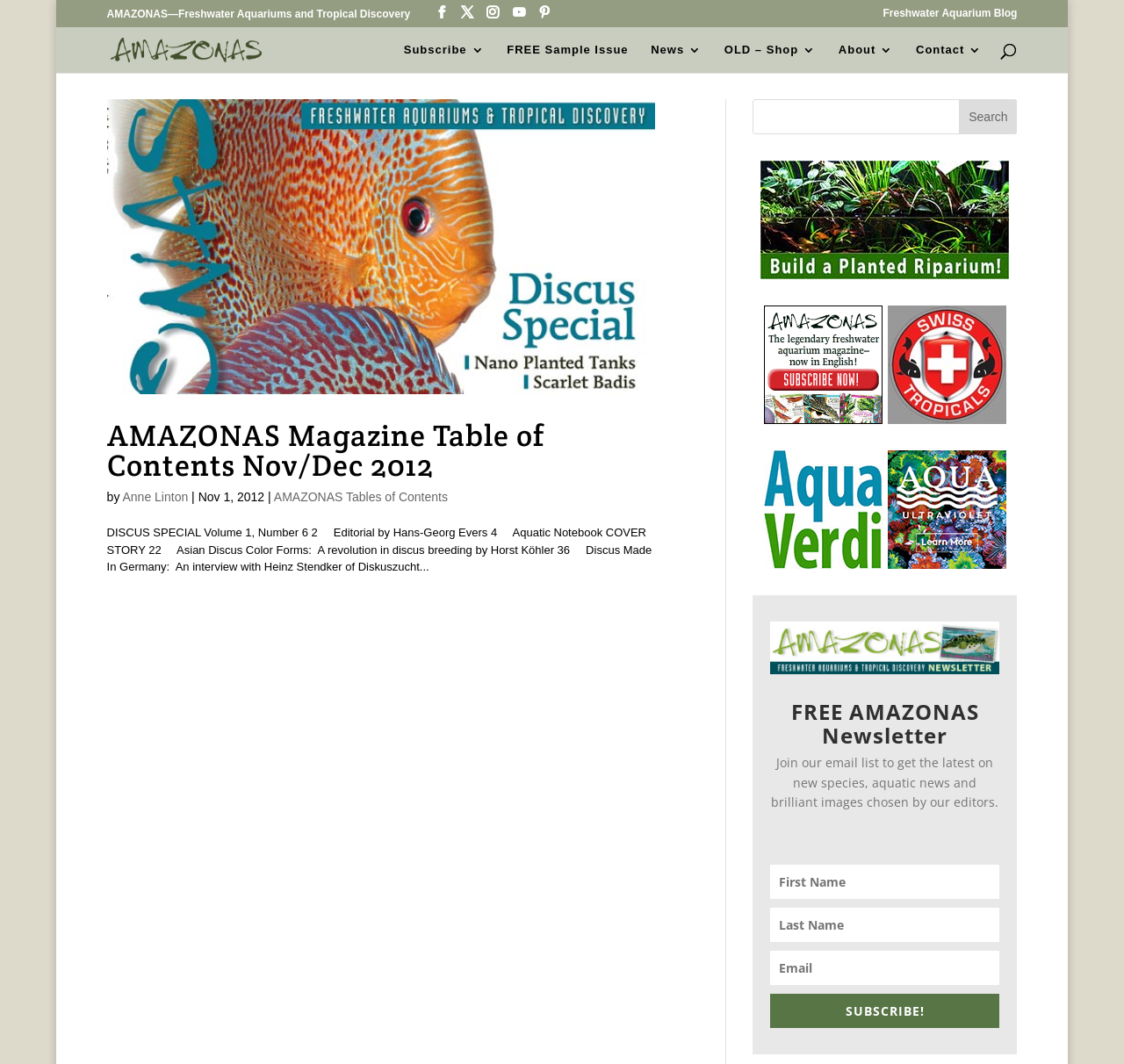Given the description of the UI element: "value="Search"", predict the bounding box coordinates in the form of [left, top, right, bottom], with each value being a float between 0 and 1.

[0.853, 0.093, 0.905, 0.126]